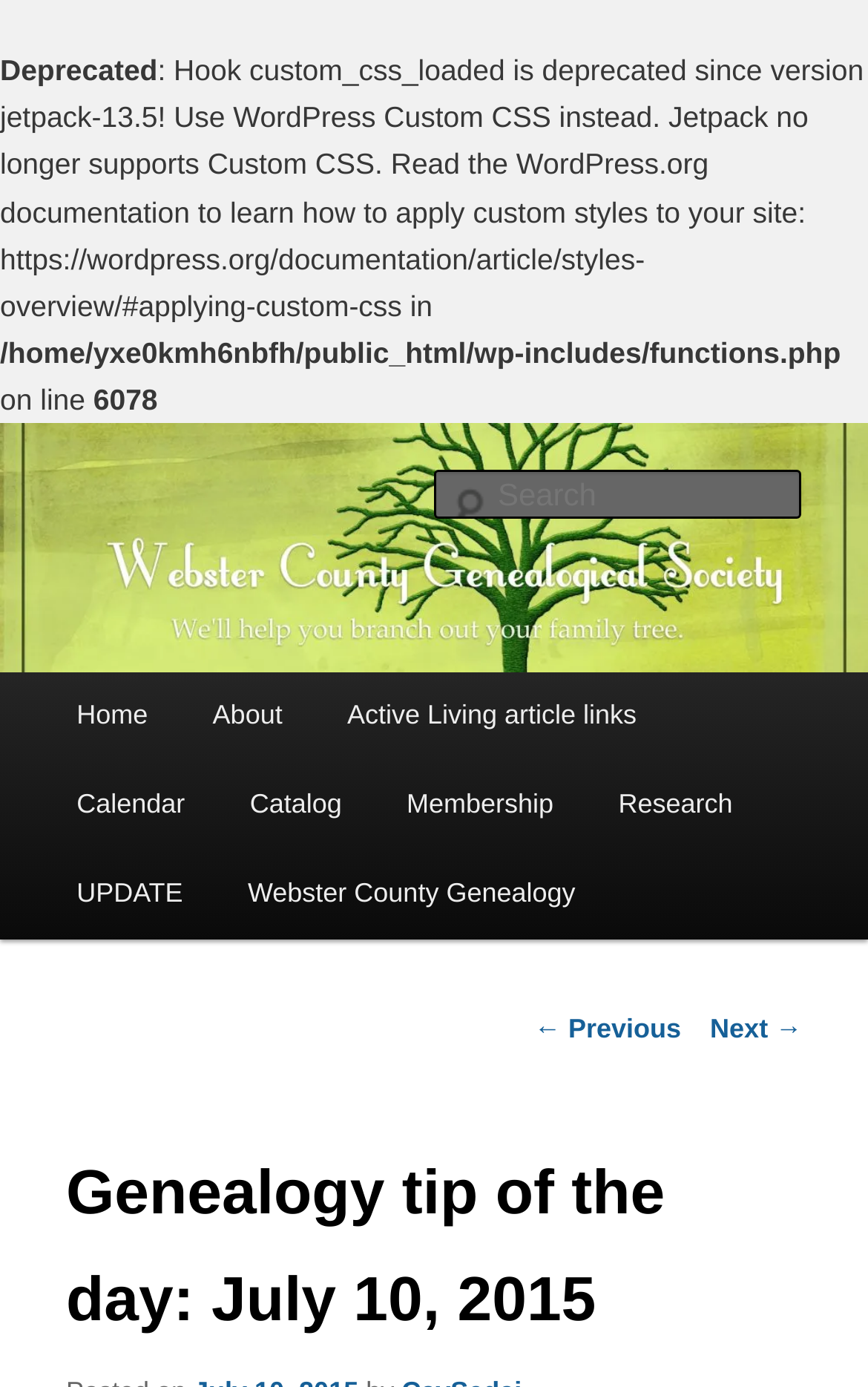Using a single word or phrase, answer the following question: 
What is the topic of the genealogy tip of the day?

Family Search